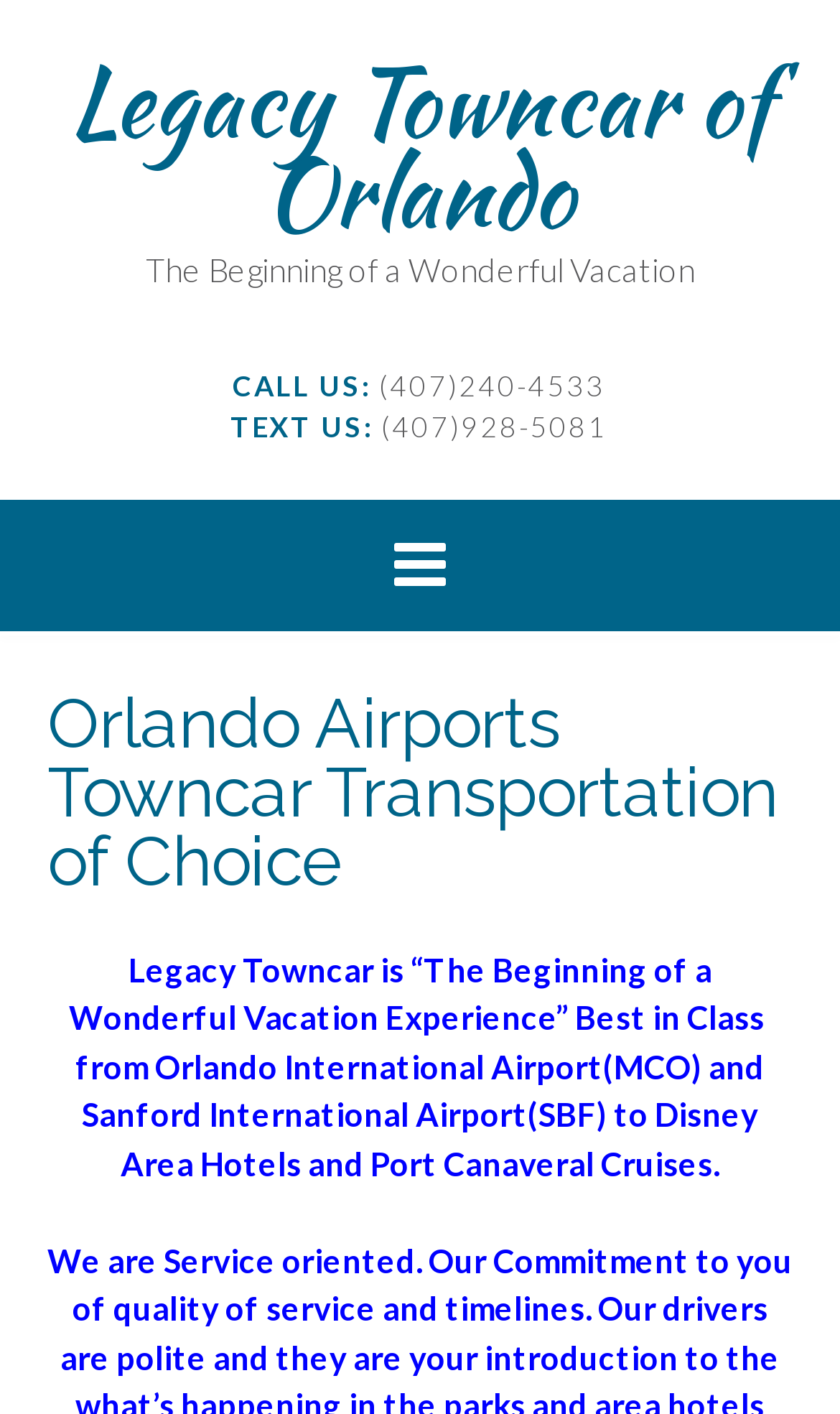Determine the bounding box for the UI element that matches this description: "Legacy Towncar of Orlando".

[0.082, 0.023, 0.918, 0.184]